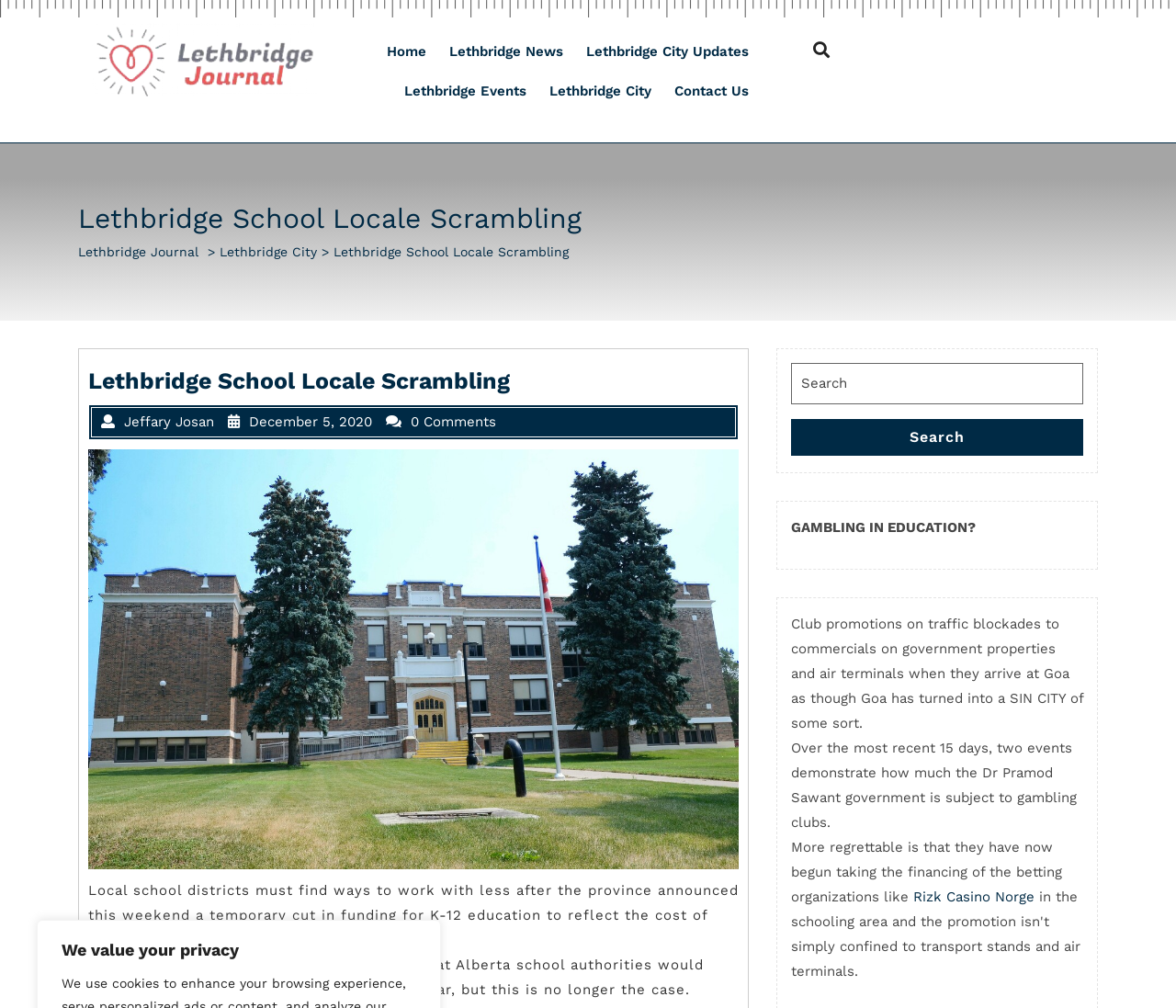Please identify the bounding box coordinates of where to click in order to follow the instruction: "Click on the Contact Us link".

[0.566, 0.071, 0.645, 0.109]